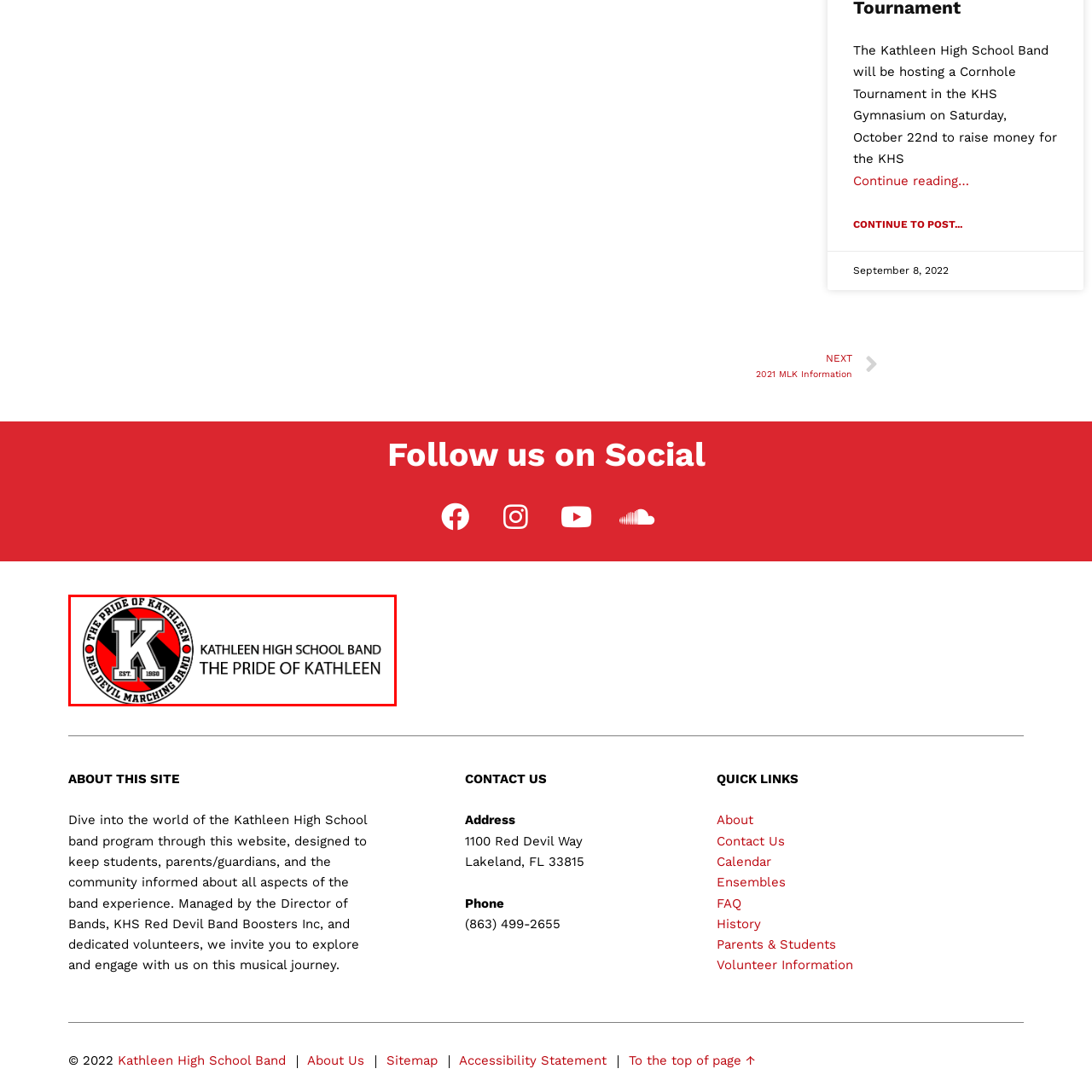Pay attention to the section outlined in red, What are the colors incorporated in the circular design? 
Reply with a single word or phrase.

Red and black